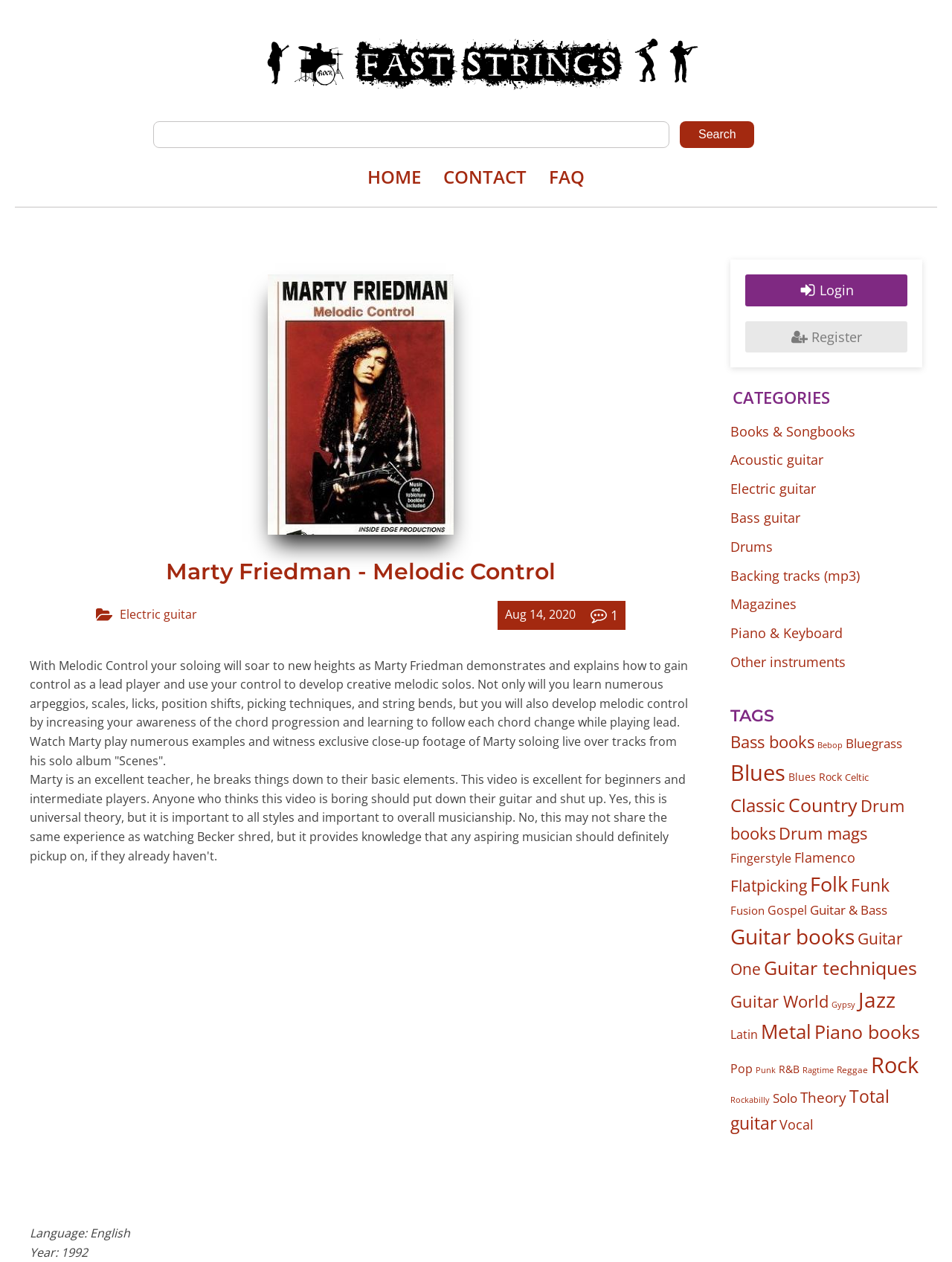Please analyze the image and provide a thorough answer to the question:
How many categories are listed on this webpage?

I counted the number of links under the 'CATEGORIES' heading and found 11 categories: Books & Songbooks, Acoustic guitar, Electric guitar, Bass guitar, Drums, Backing tracks (mp3), Magazines, Piano & Keyboard, and Other instruments.